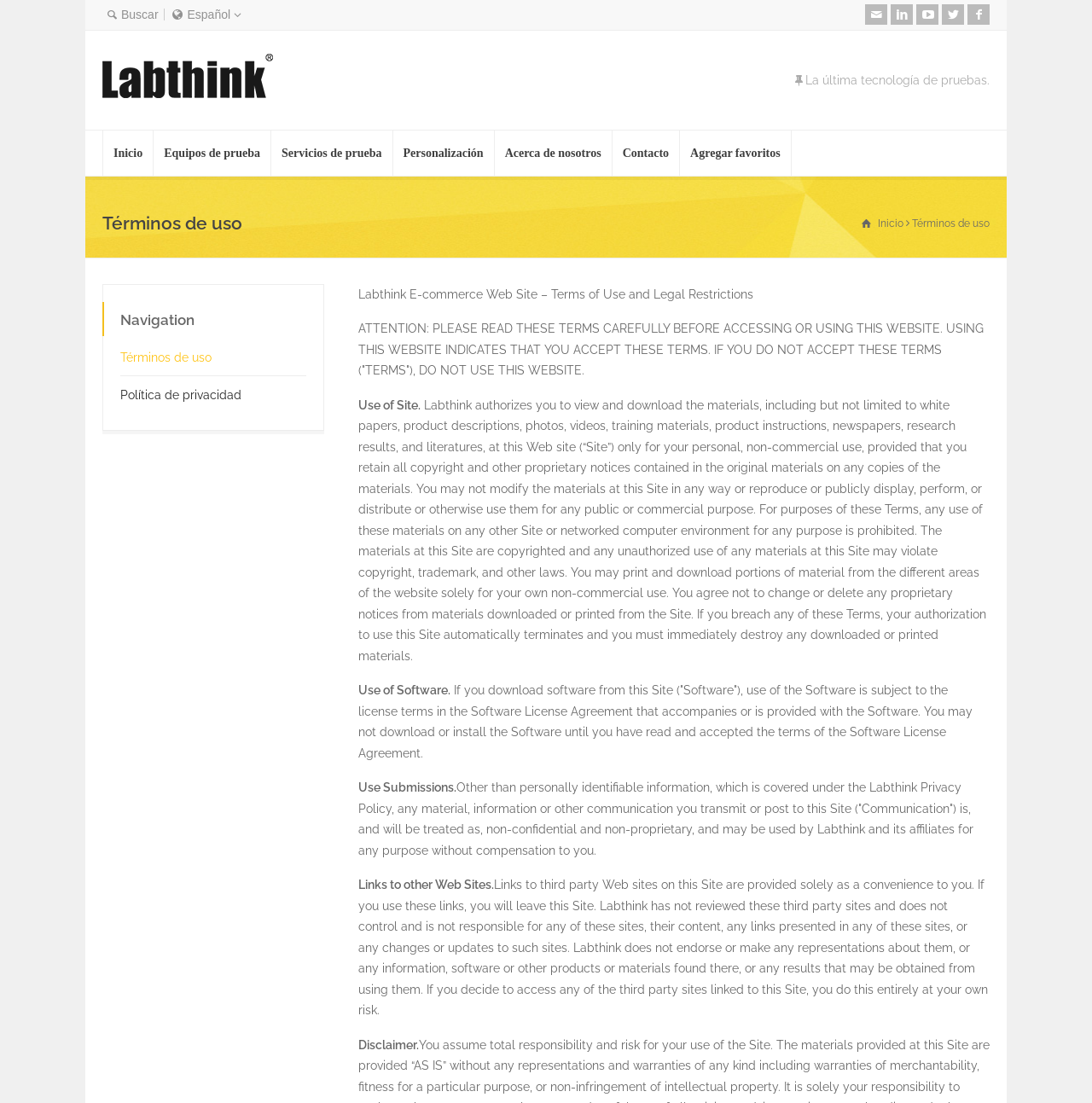What is the main topic of the webpage?
Use the image to answer the question with a single word or phrase.

Terms of use